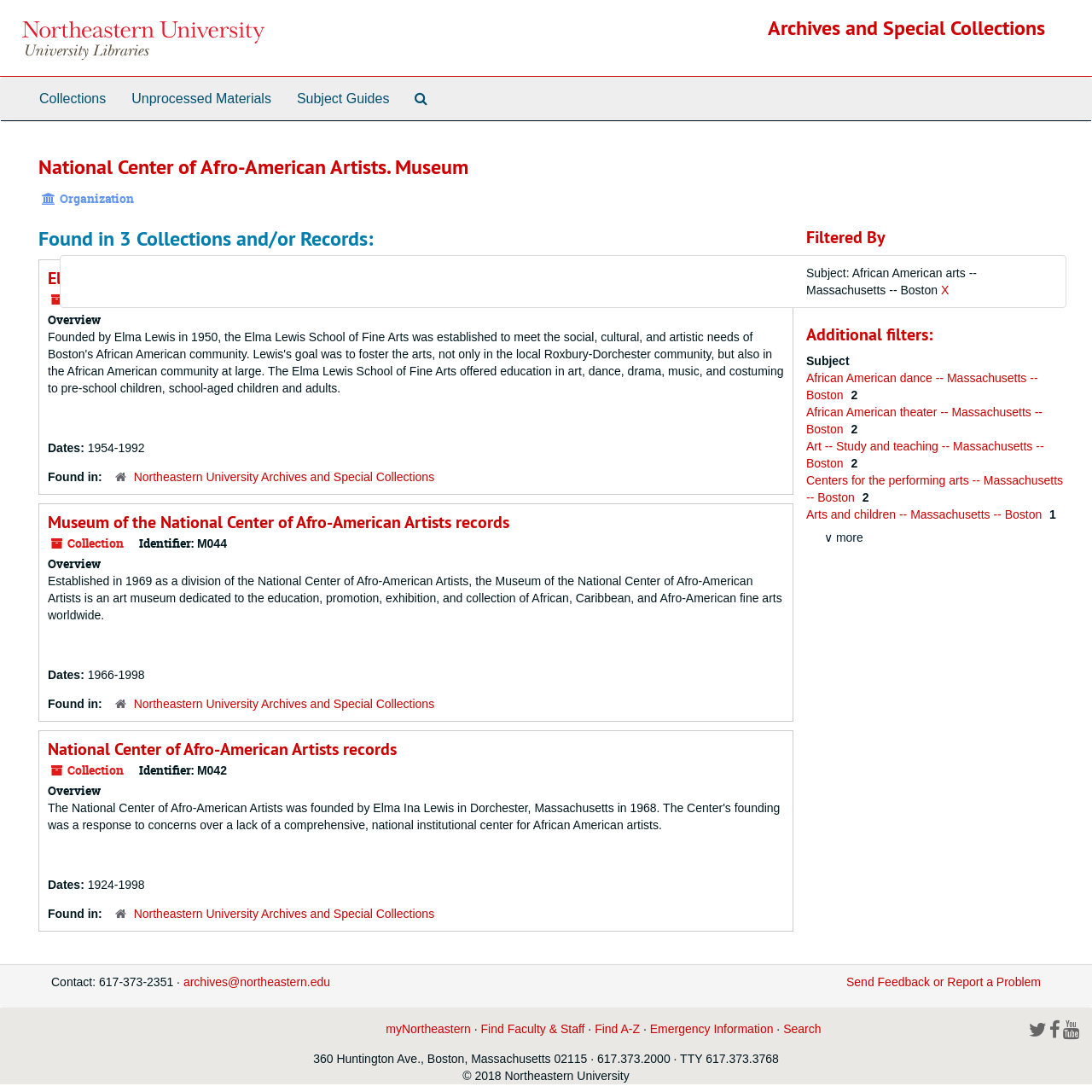What is the date range of the National Center of Afro-American Artists records? Based on the screenshot, please respond with a single word or phrase.

1924-1998